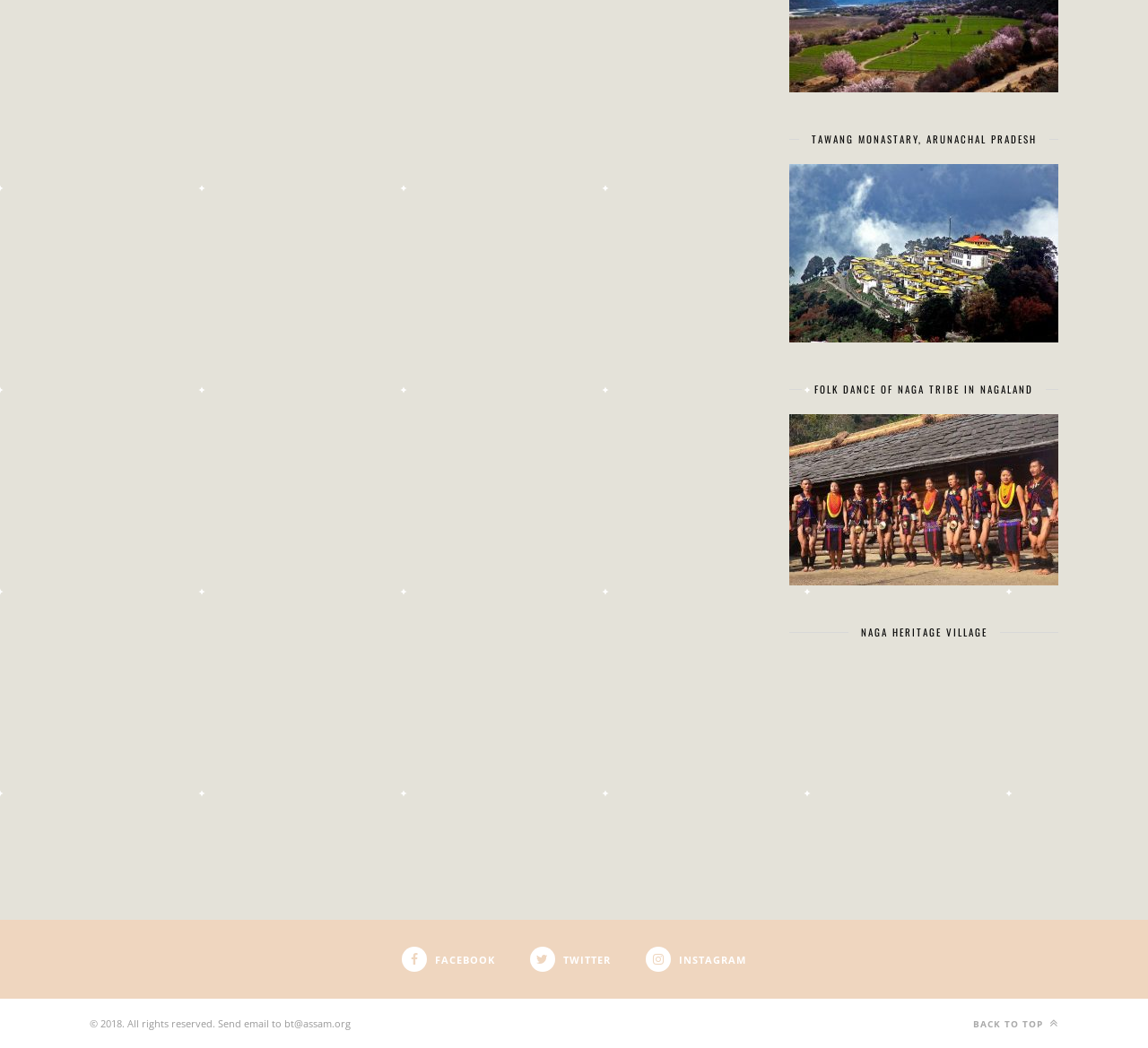Please examine the image and answer the question with a detailed explanation:
How many headings are present on the webpage?

The webpage has three headings, namely 'TAWANG MONASTARY, ARUNACHAL PRADESH', 'FOLK DANCE OF NAGA TRIBE IN NAGALAND', and 'NAGA HERITAGE VILLAGE', which are displayed prominently on the page.